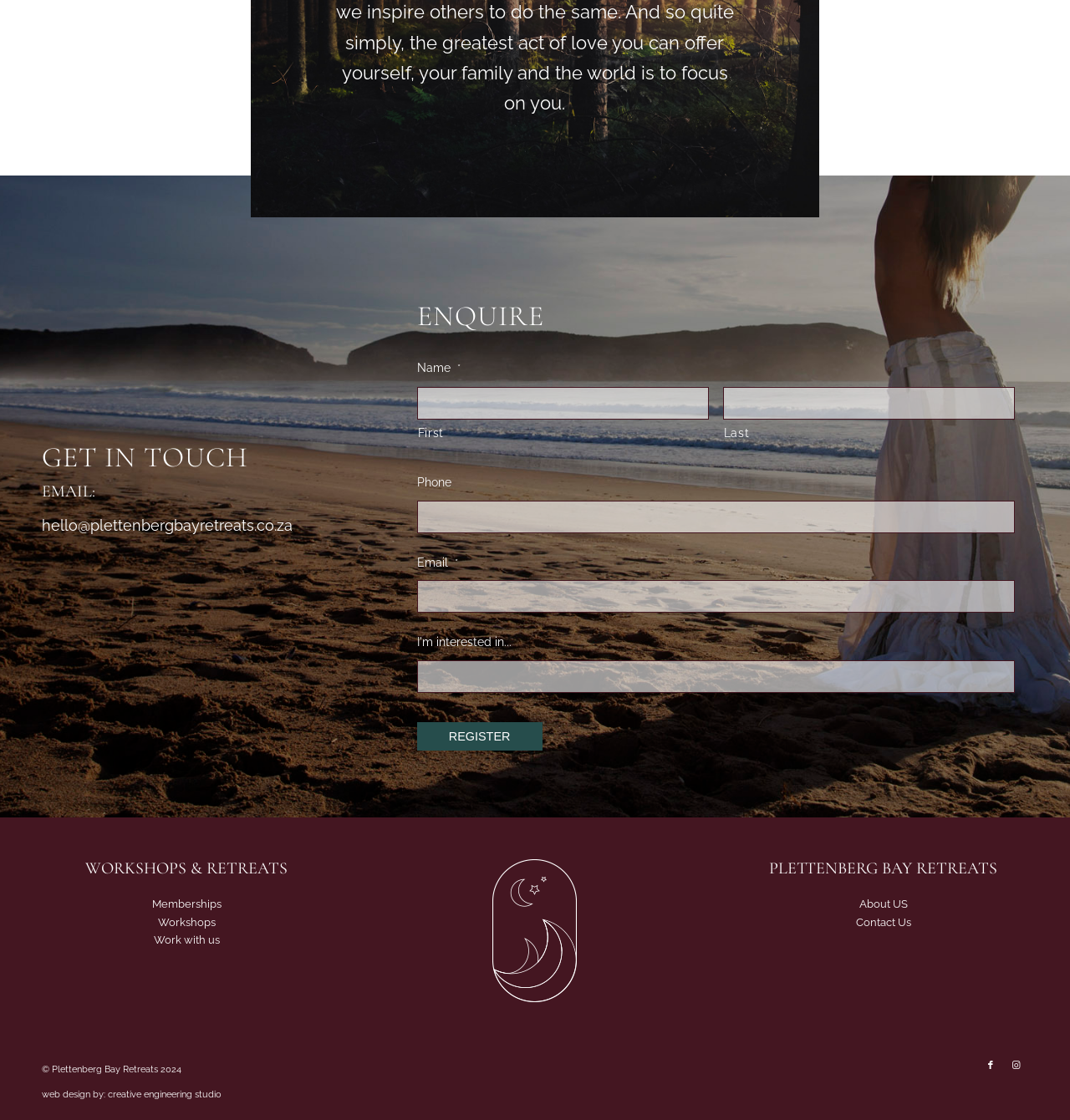Provide the bounding box coordinates of the area you need to click to execute the following instruction: "Click the REGISTER button".

[0.39, 0.645, 0.507, 0.67]